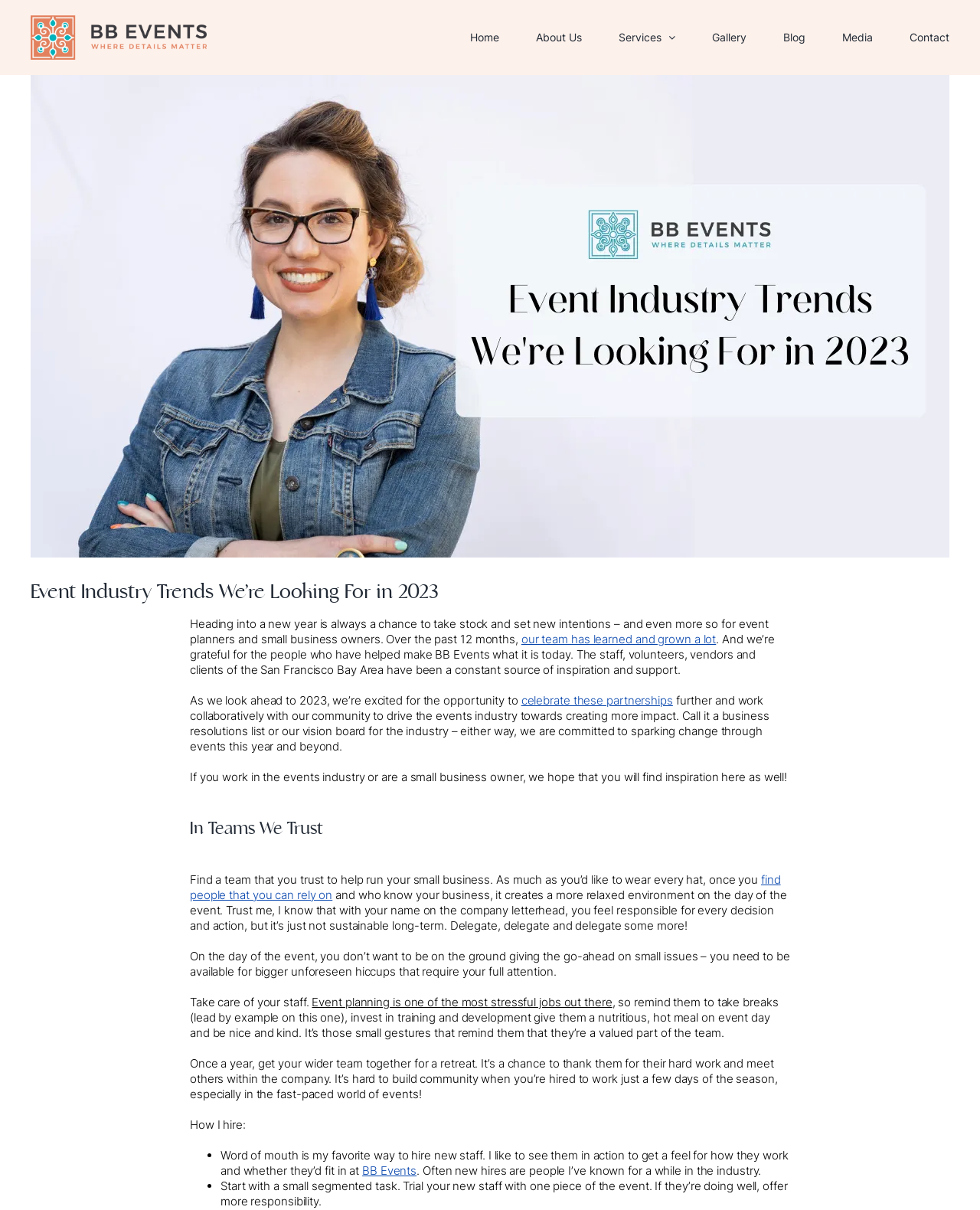Find the bounding box coordinates of the clickable region needed to perform the following instruction: "View the 'Event Industry Trends We’re Looking For in 2023' image". The coordinates should be provided as four float numbers between 0 and 1, i.e., [left, top, right, bottom].

[0.031, 0.062, 0.969, 0.461]